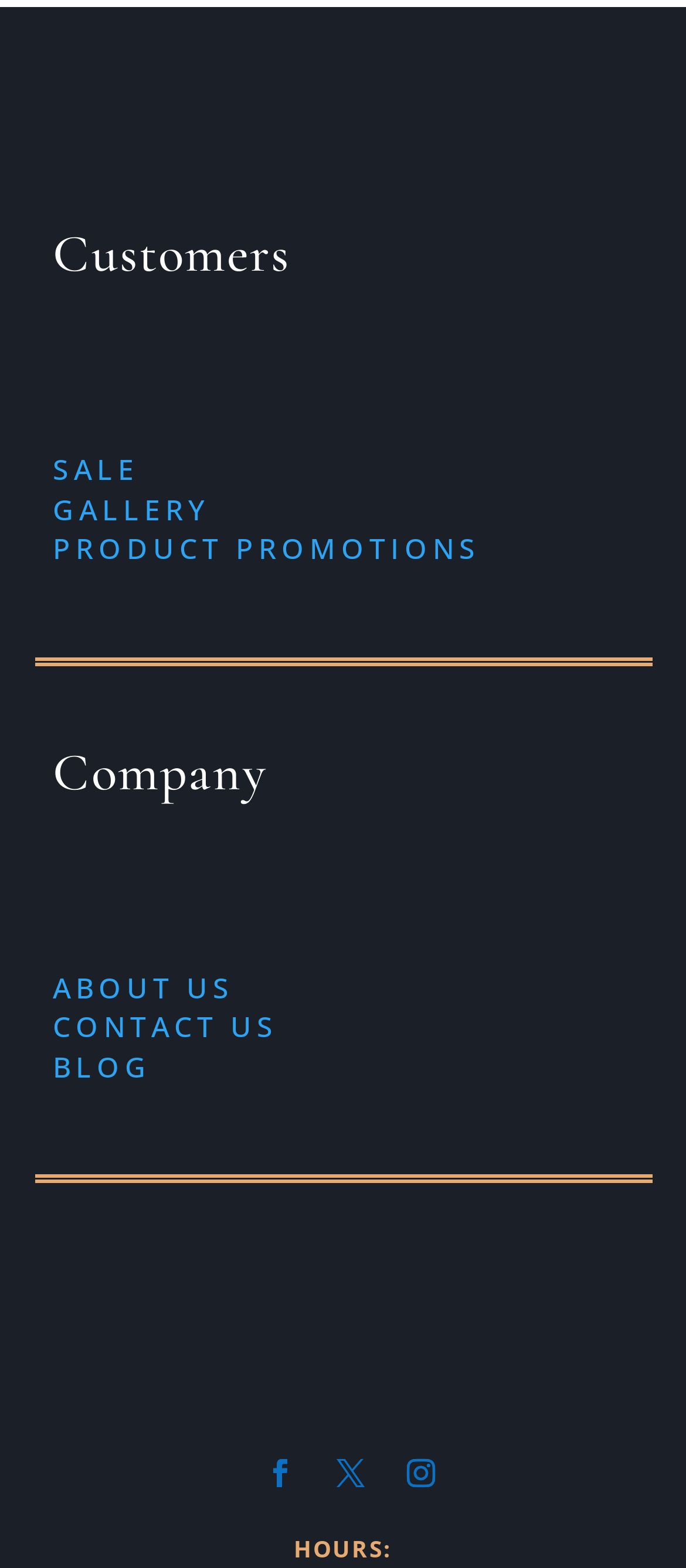Identify the bounding box coordinates of the specific part of the webpage to click to complete this instruction: "Click on SALE".

[0.077, 0.288, 0.203, 0.312]